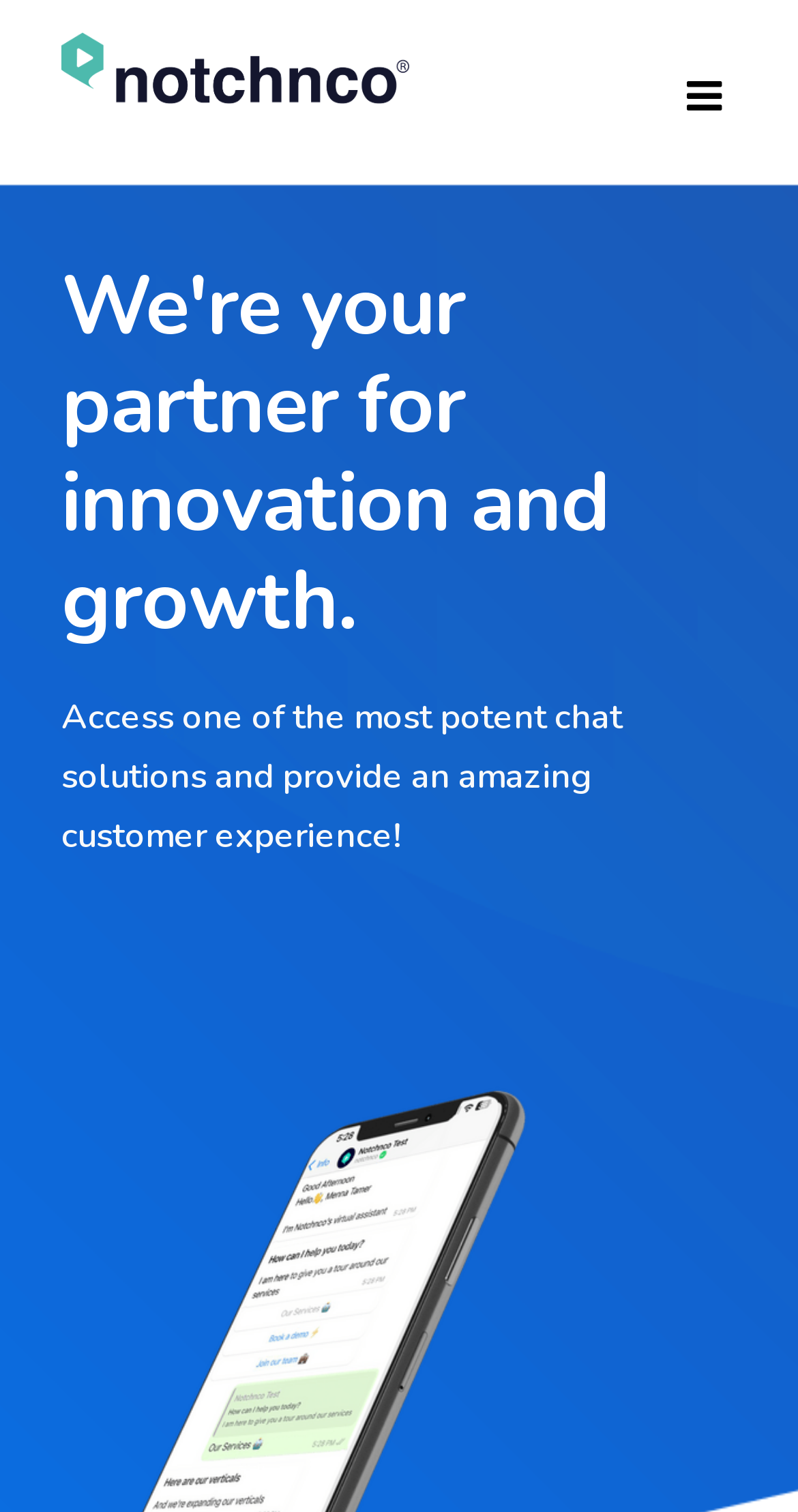Determine the bounding box coordinates of the clickable region to execute the instruction: "Book a meeting". The coordinates should be four float numbers between 0 and 1, denoted as [left, top, right, bottom].

[0.077, 0.468, 0.456, 0.532]